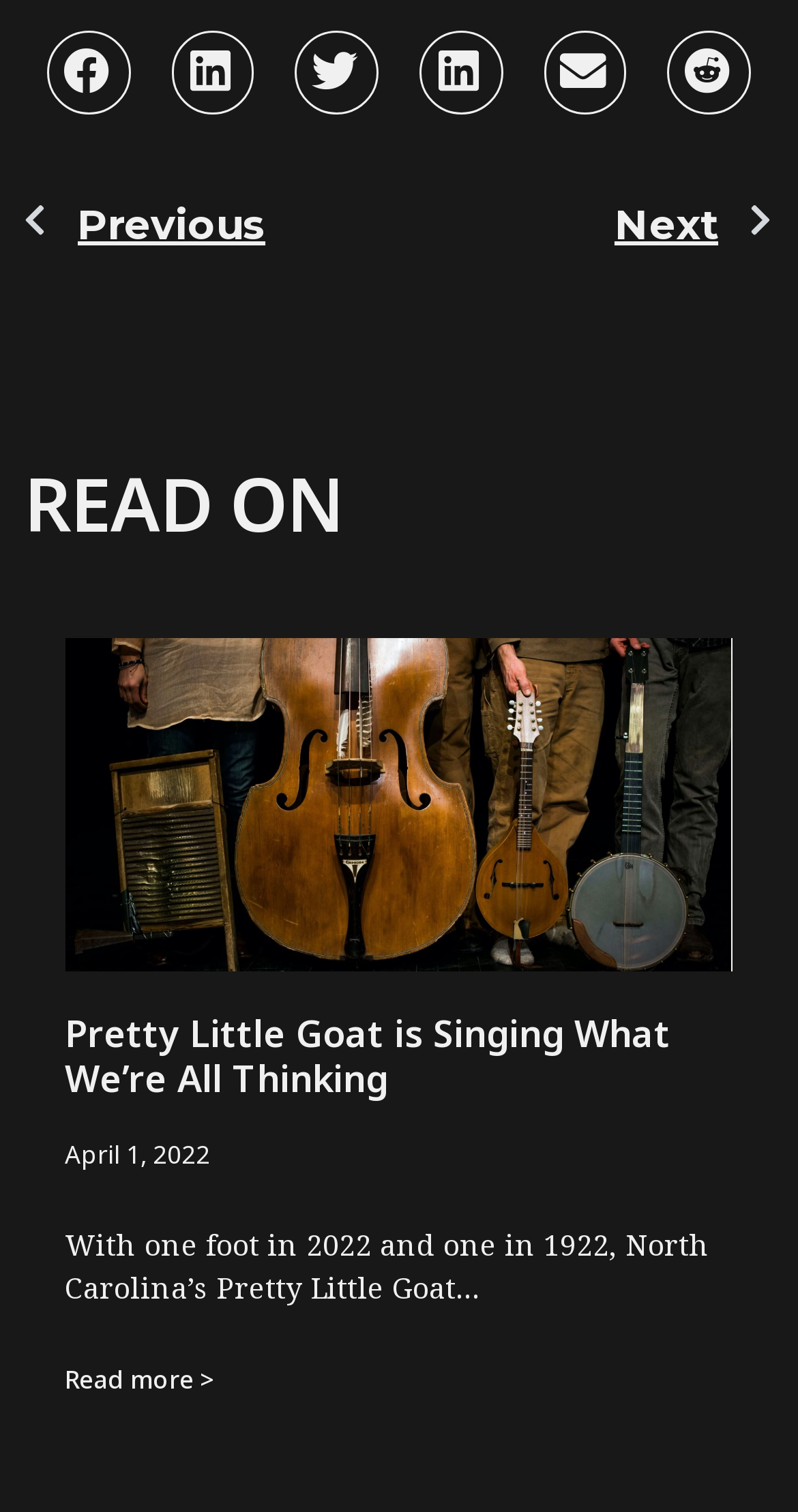Highlight the bounding box coordinates of the element that should be clicked to carry out the following instruction: "Share on twitter". The coordinates must be given as four float numbers ranging from 0 to 1, i.e., [left, top, right, bottom].

[0.37, 0.02, 0.474, 0.075]